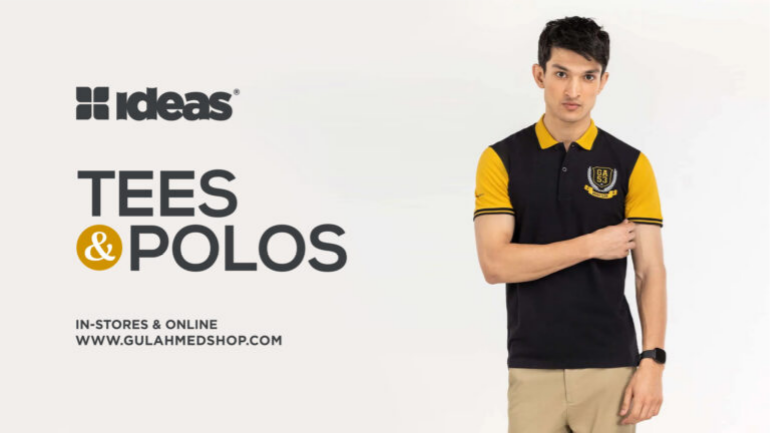Explain the content of the image in detail.

The image showcases a stylish young man modeling a polo shirt, which features a combination of navy blue and vibrant yellow colors. He is posed confidently with one hand resting against his arm, exuding a modern, youthful vibe. The background is minimalistic, which emphasizes the clothing and the brand's logo, "Ideas," prominently displayed in the top left corner. Below the logo, the text reads "TEES & POLOS," highlighting the product category. Further down, it includes information about availability, indicating that these items can be purchased both in stores and online at the specified website, www.gulahmedshop.com. This visually appealing graphic effectively promotes a trendy collection that embodies comfort and style, making it an attractive choice for fashion-conscious consumers.